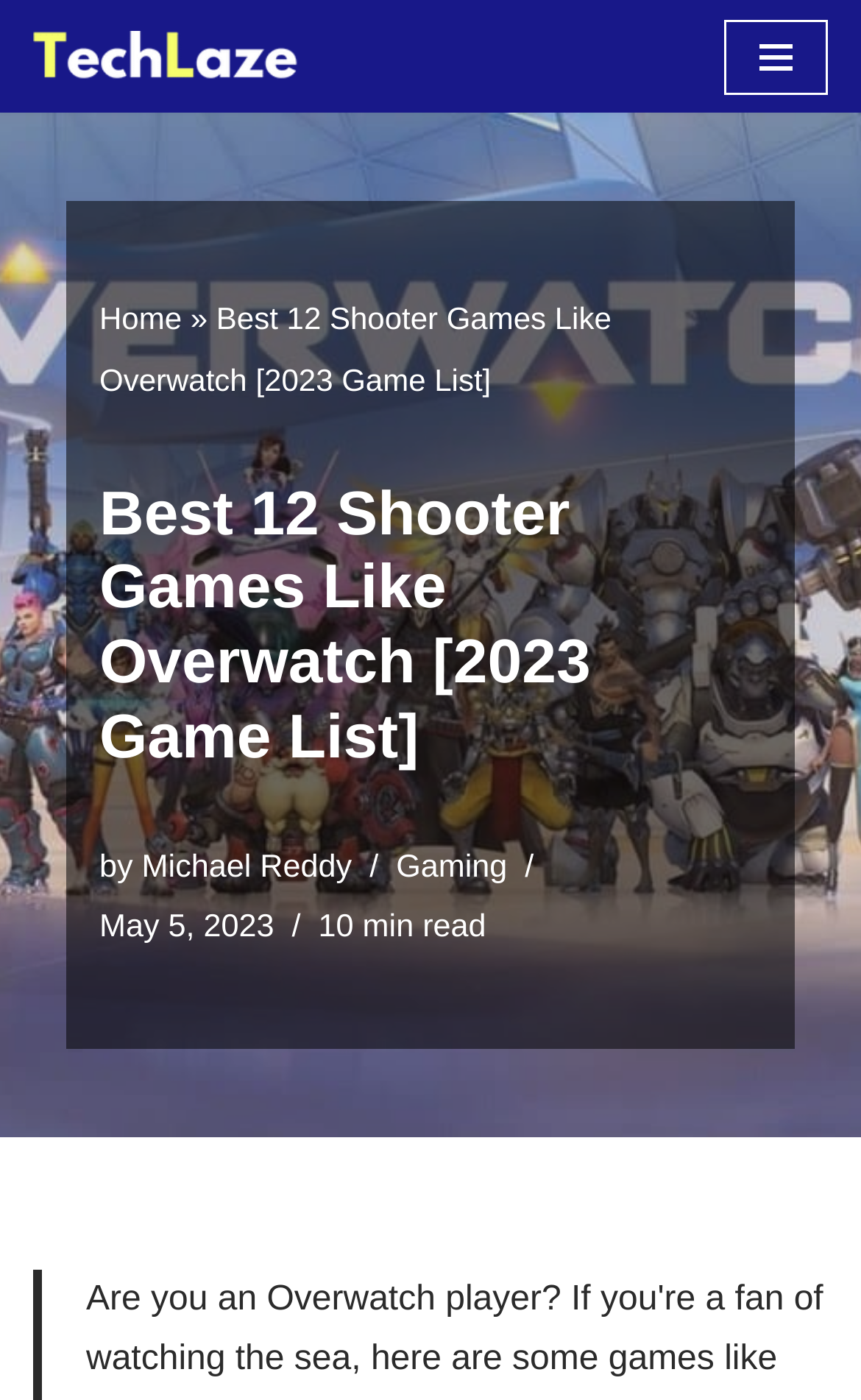Who is the author of the article?
Refer to the screenshot and deliver a thorough answer to the question presented.

The author of the article can be determined by looking at the section below the main heading, where it says 'by Michael Reddy'. This indicates that Michael Reddy is the author of the article.